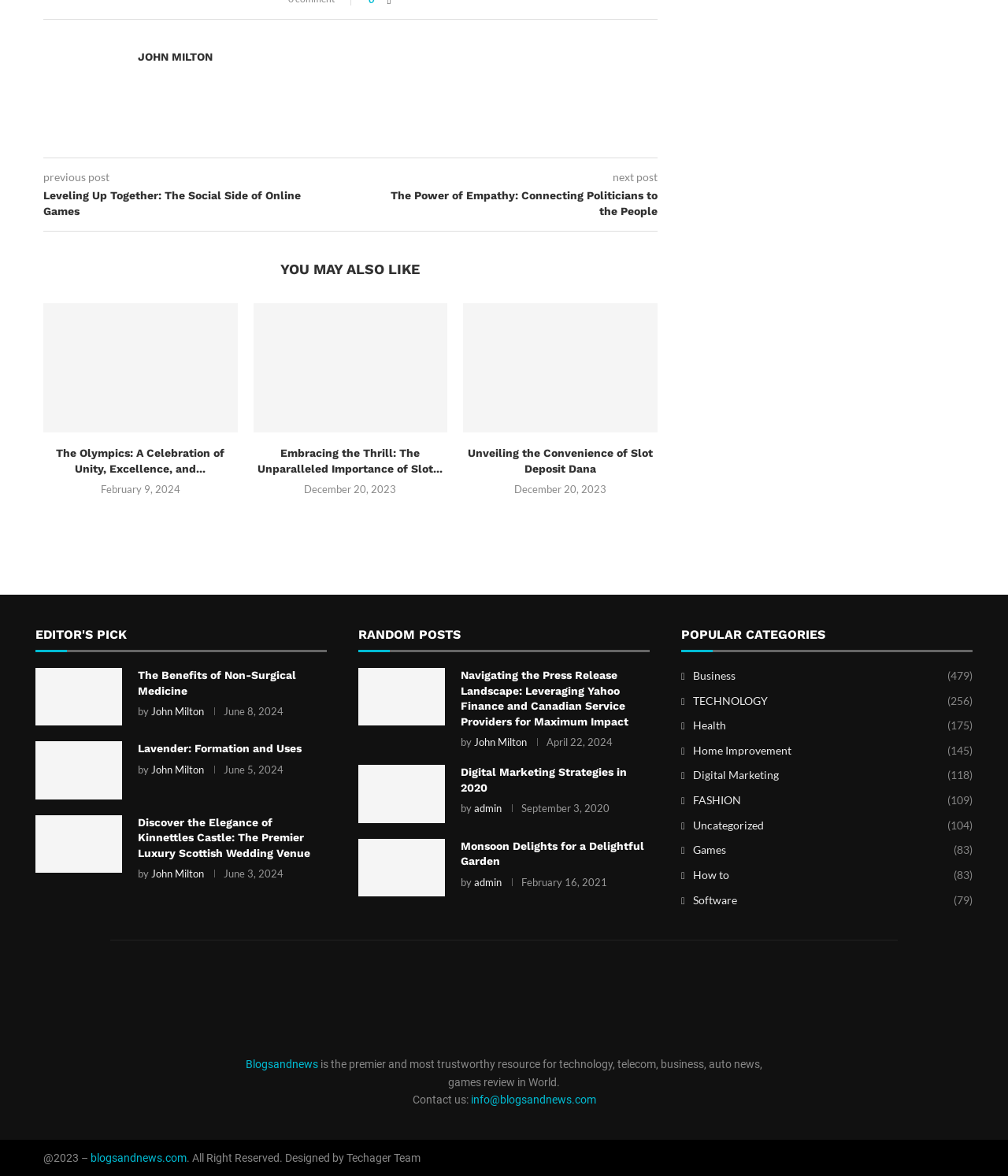Answer in one word or a short phrase: 
What is the name of the website?

Blogsandnews